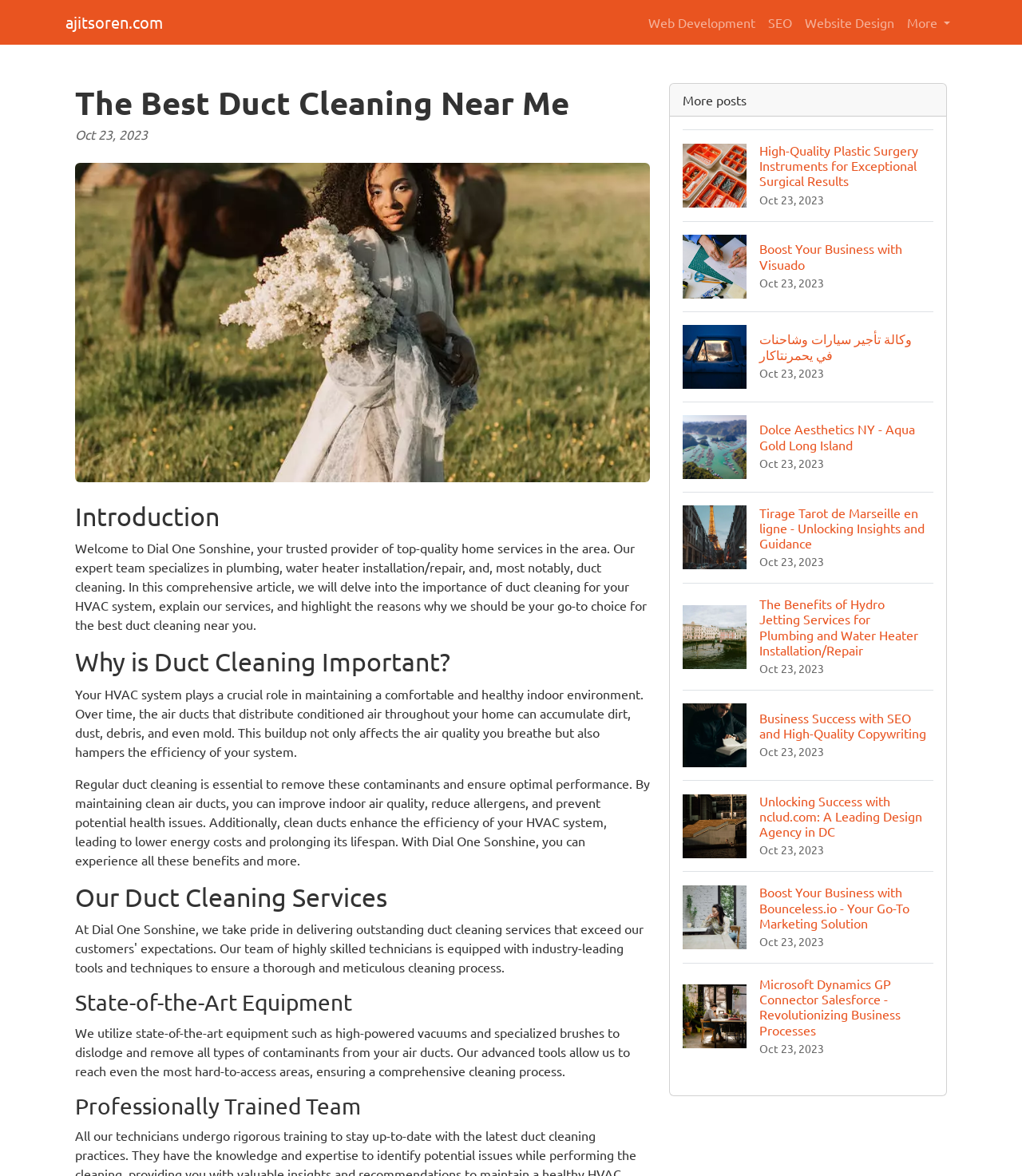Offer a detailed explanation of the webpage layout and contents.

The webpage is about Dial One Sonshine, a company that offers top-notch home services, including plumbing, water heater installation/repair, and duct cleaning. At the top of the page, there are several links to other websites, including "ajitsoren.com", "Web Development", "SEO", and "Website Design", followed by a "More" button. 

Below these links, there is a header section with the title "The Best Duct Cleaning Near Me" and a date "Oct 23, 2023". Next to the title, there is an image. 

The main content of the page is divided into several sections. The first section is an introduction to Dial One Sonshine, explaining their services and expertise in duct cleaning. This section is followed by a section titled "Why is Duct Cleaning Important?", which discusses the importance of regular duct cleaning for maintaining a comfortable and healthy indoor environment. 

The next section is about Dial One Sonshine's duct cleaning services, highlighting their state-of-the-art equipment and professionally trained team. 

On the right side of the page, there are several links to other articles, each with a heading, an image, and a date. These articles appear to be related to various topics, including plastic surgery, business, and marketing.